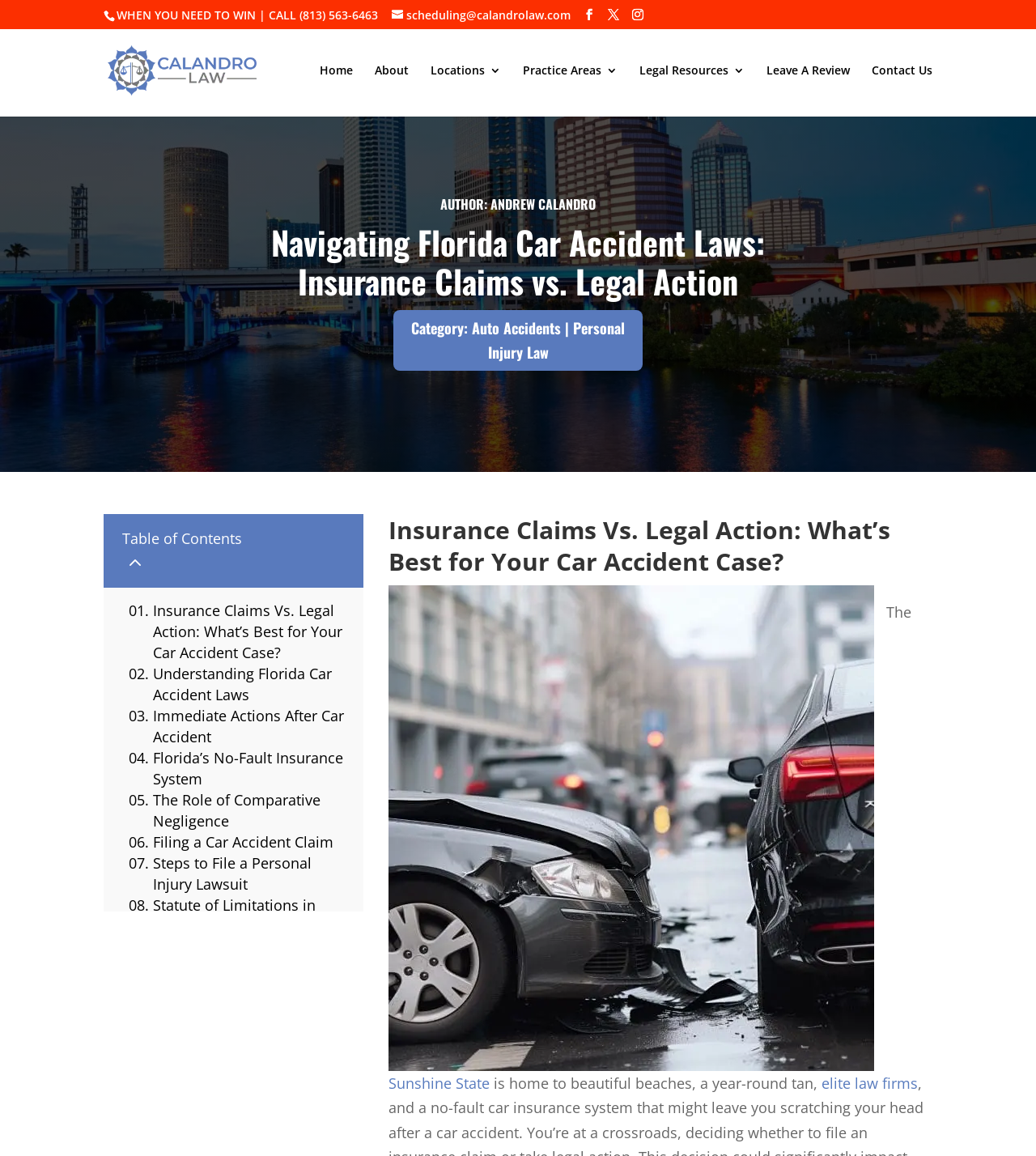Provide a single word or phrase answer to the question: 
What is the name of the law firm?

Calandro Law